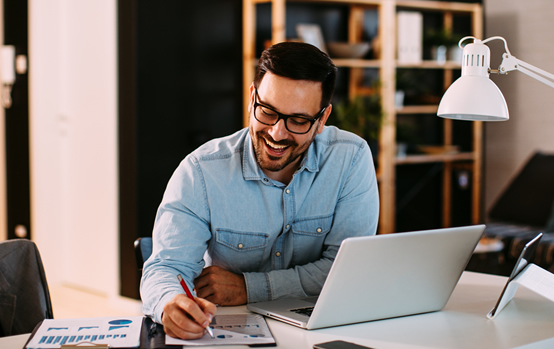Answer the question briefly using a single word or phrase: 
What is the man using to jot down notes?

Red pen